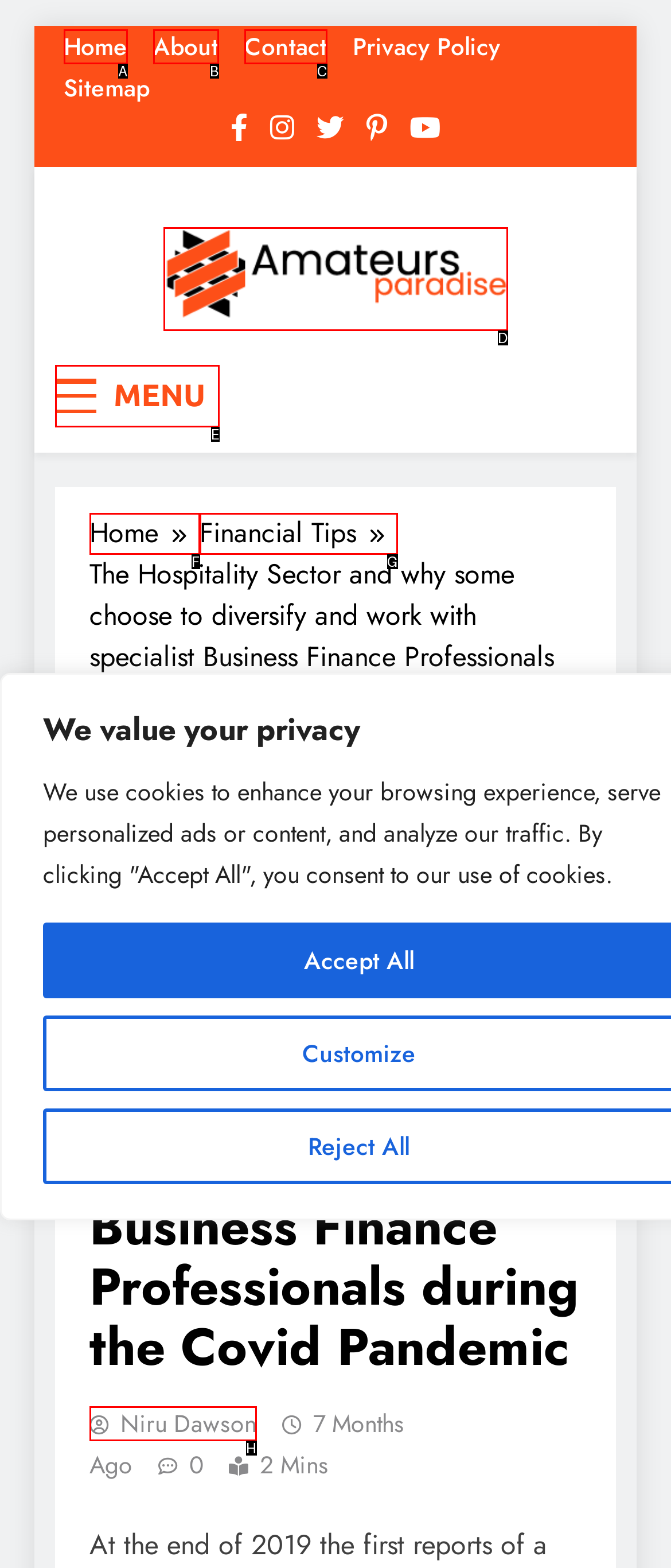Determine which HTML element best fits the description: Menu
Answer directly with the letter of the matching option from the available choices.

E